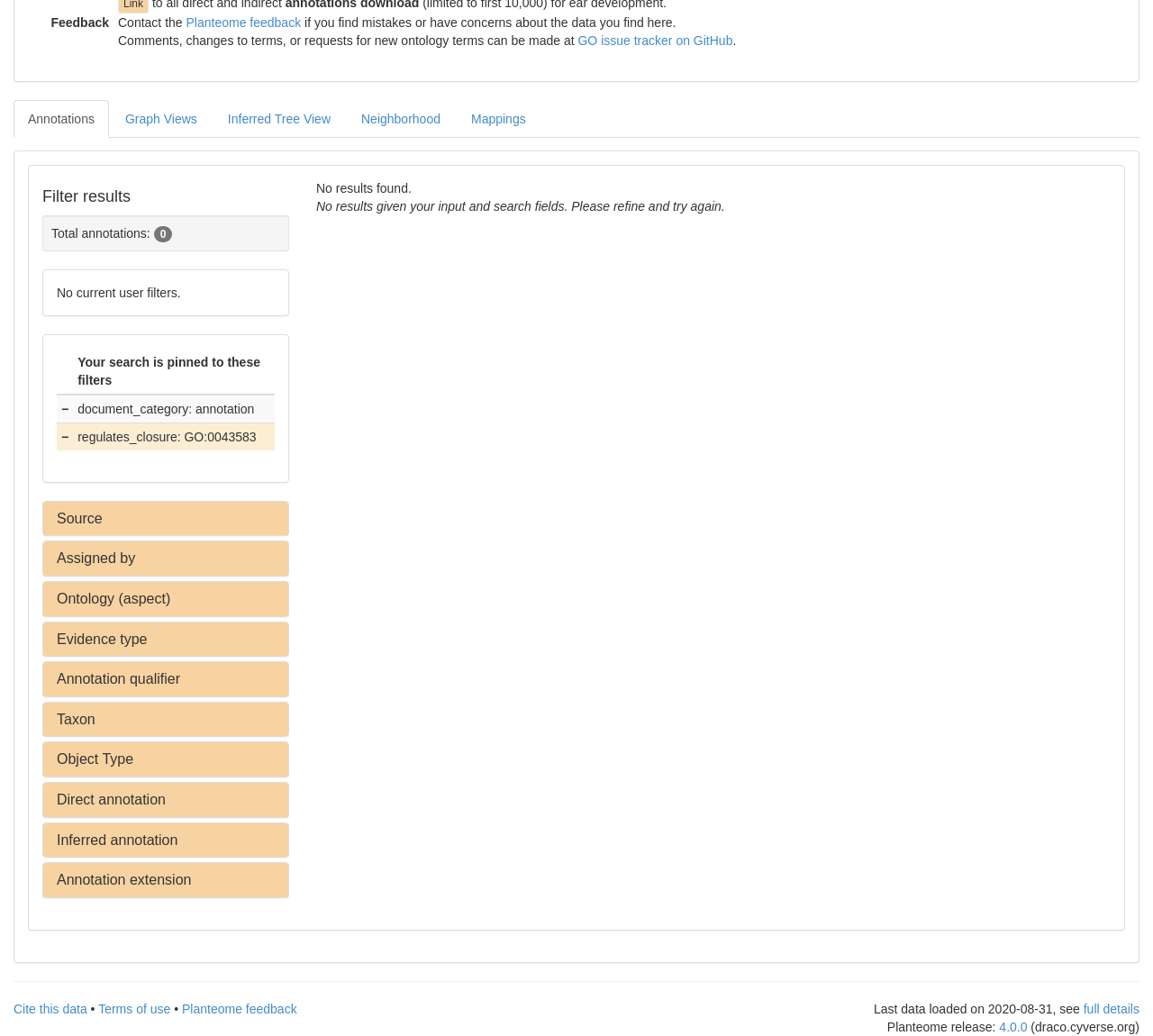Provide the bounding box coordinates for the UI element that is described as: "Taxon".

[0.049, 0.687, 0.083, 0.702]